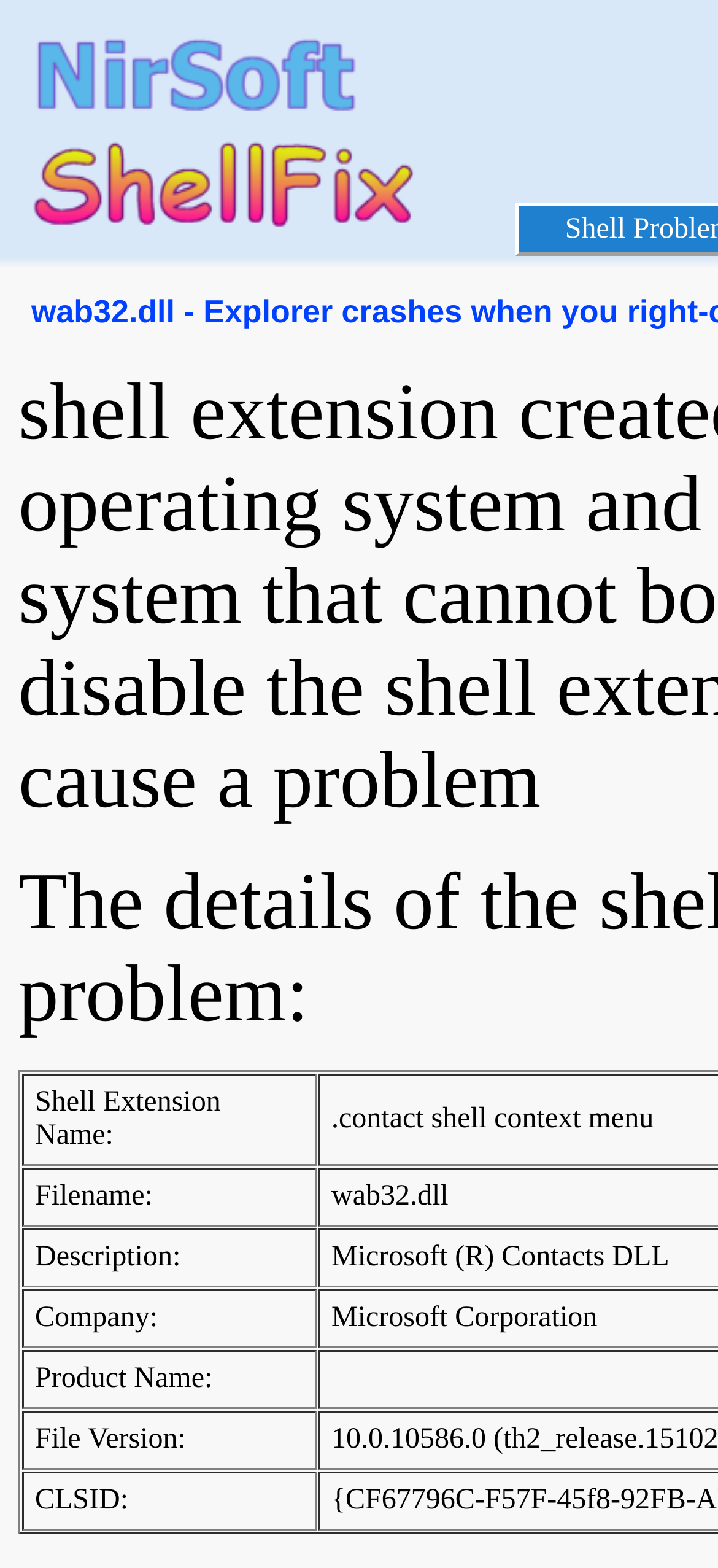How many columns are there in the grid?
Based on the screenshot, respond with a single word or phrase.

1